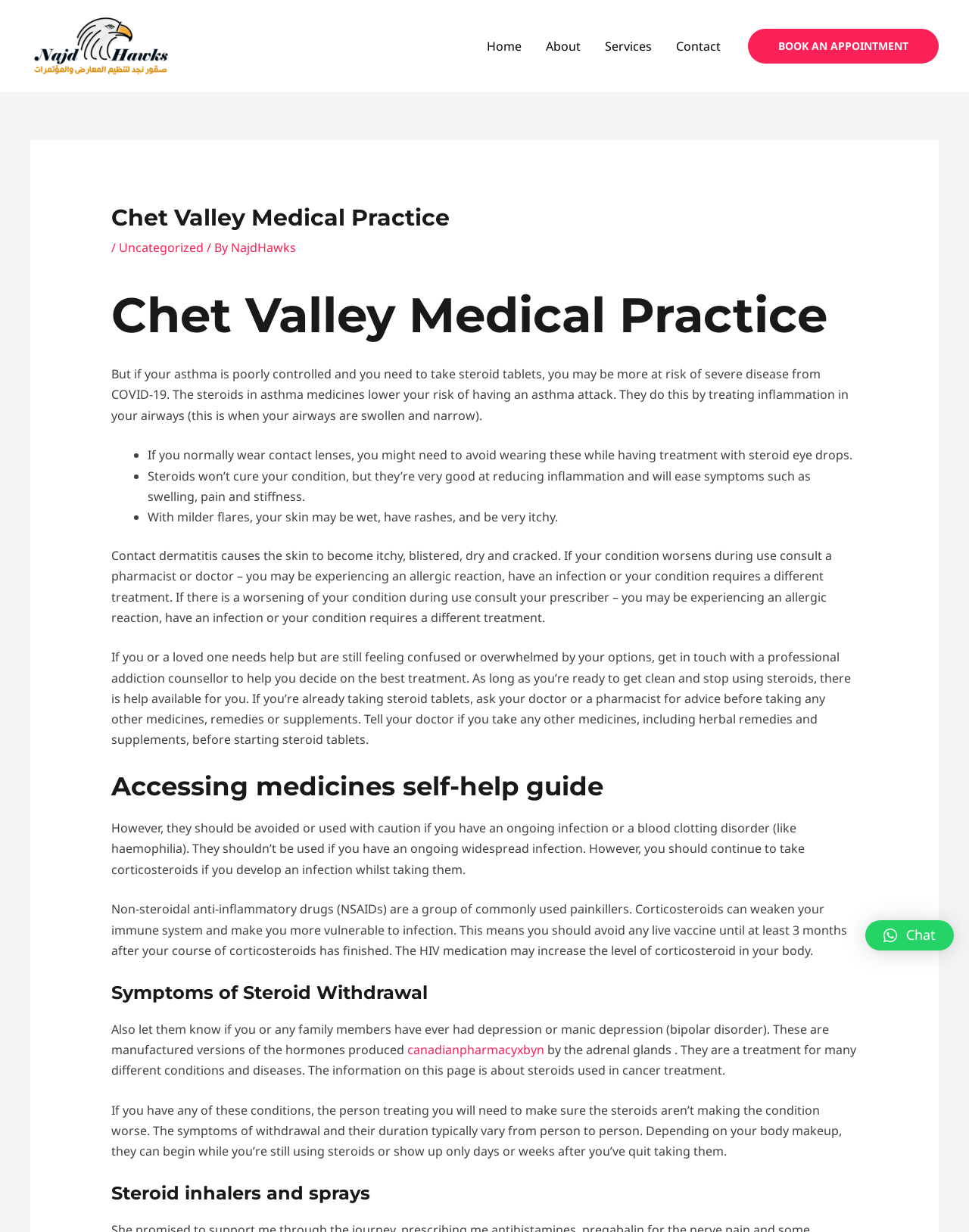Please give the bounding box coordinates of the area that should be clicked to fulfill the following instruction: "Navigate to the 'Home' page". The coordinates should be in the format of four float numbers from 0 to 1, i.e., [left, top, right, bottom].

[0.49, 0.016, 0.551, 0.059]